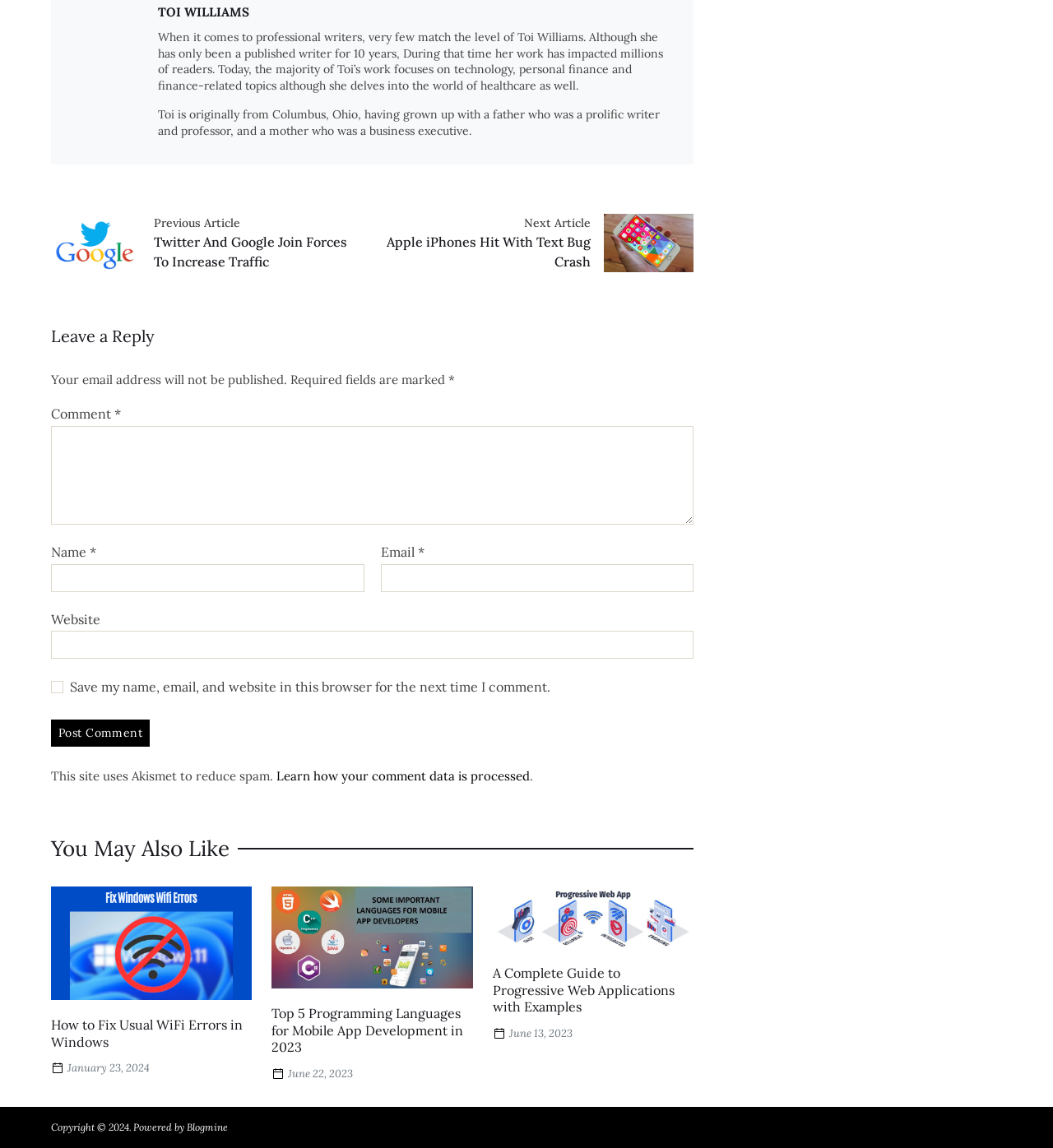Using the details in the image, give a detailed response to the question below:
What is the name of the website's copyright holder?

The copyright information is mentioned at the bottom of the page, but it only states 'Copyright © 2024.' without mentioning the name of the copyright holder.